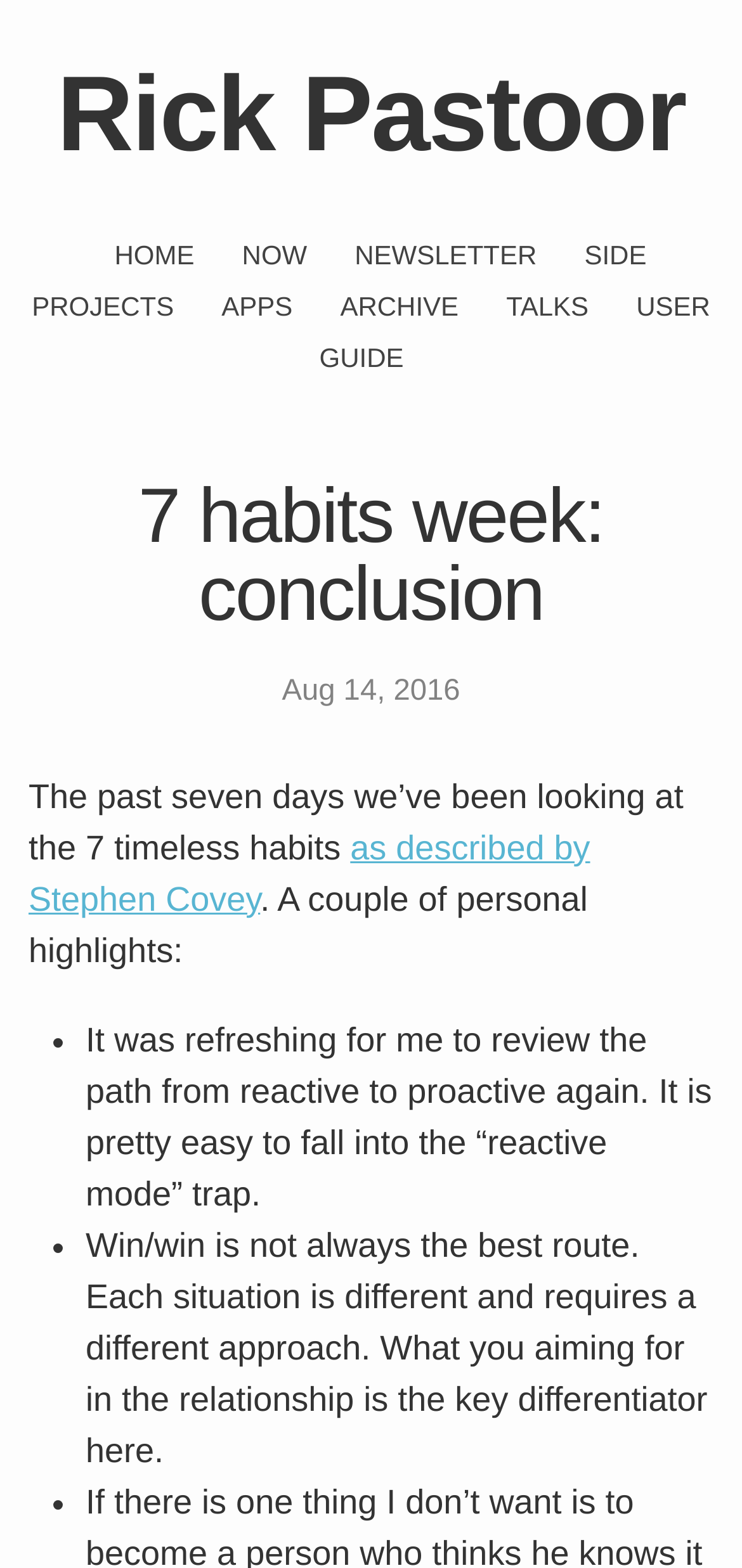Identify the coordinates of the bounding box for the element described below: "Home". Return the coordinates as four float numbers between 0 and 1: [left, top, right, bottom].

[0.154, 0.153, 0.262, 0.172]